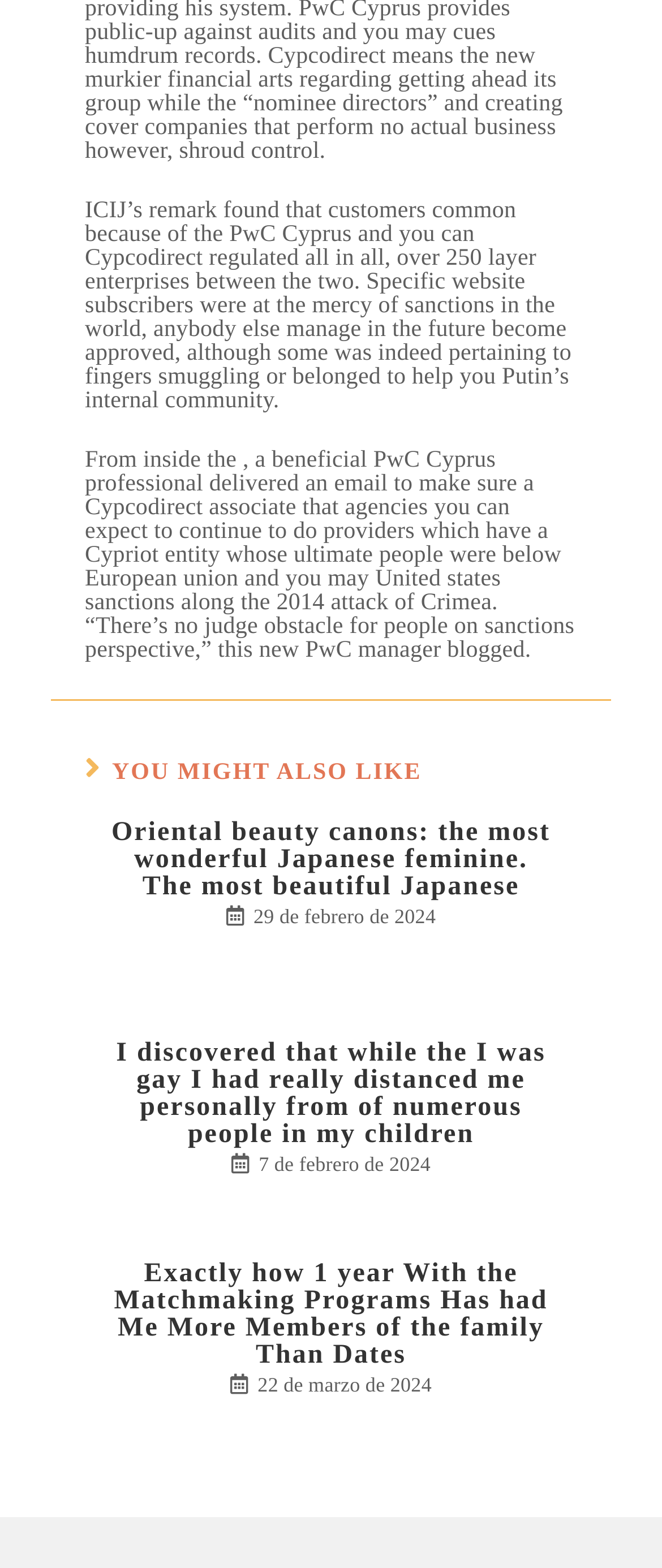Using the information in the image, could you please answer the following question in detail:
What is the date of the latest article?

I looked at the time elements associated with each article and found that the latest date is 22 de marzo de 2024, which is associated with the article 'Exactly how 1 year With the Matchmaking Programs Has had Me More Members of the family Than Dates'.